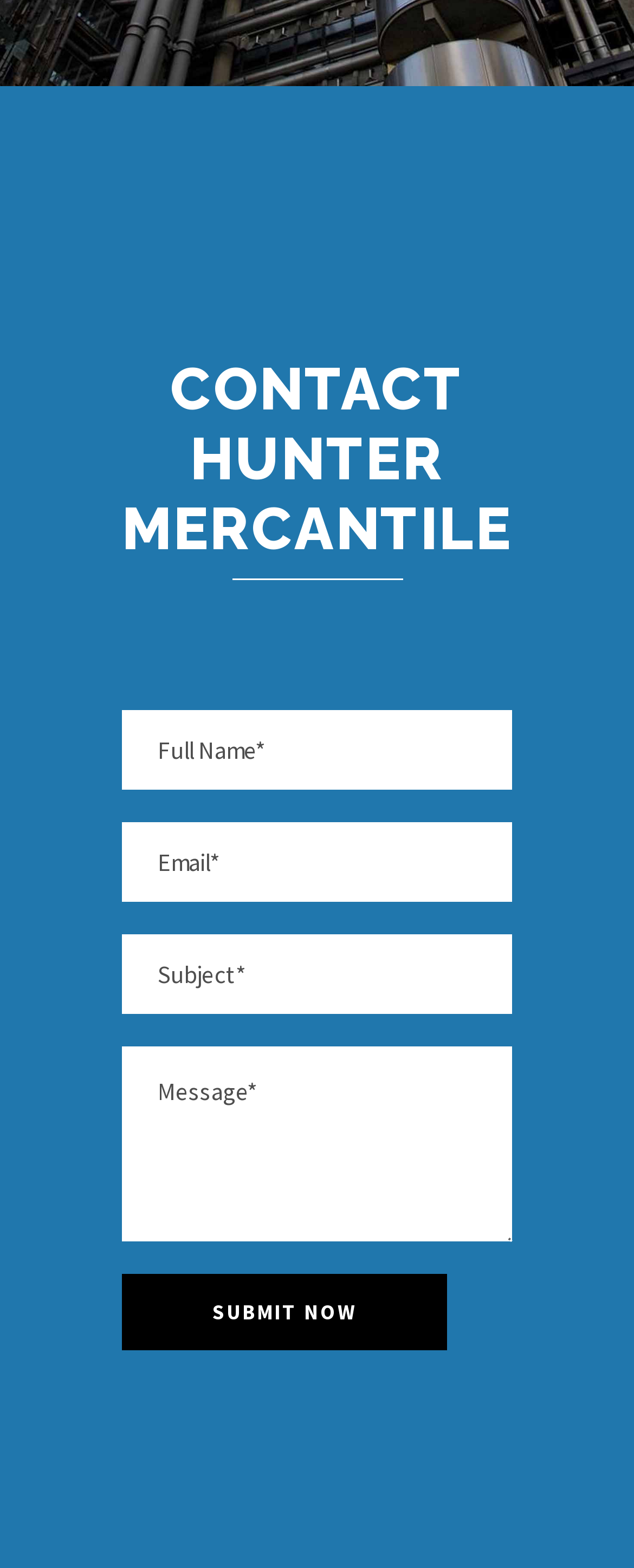Please provide a detailed answer to the question below by examining the image:
How many fields are required in the contact form?

The contact form has four required fields: full name, email, subject, and message, as indicated by the 'required: True' attribute for each of these fields.